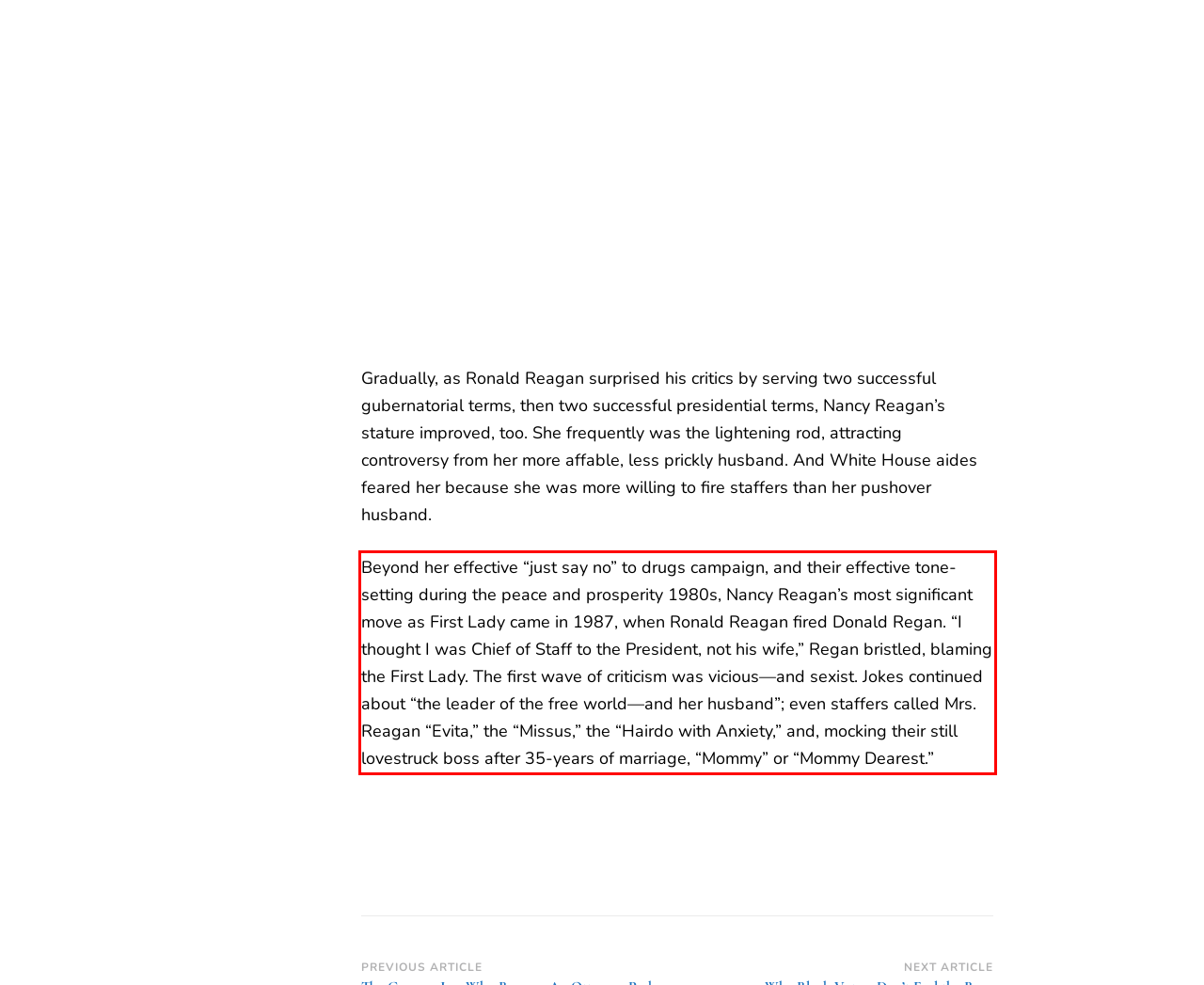Given the screenshot of the webpage, identify the red bounding box, and recognize the text content inside that red bounding box.

Beyond her effective “just say no” to drugs campaign, and their effective tone-setting during the peace and prosperity 1980s, Nancy Reagan’s most significant move as First Lady came in 1987, when Ronald Reagan fired Donald Regan. “I thought I was Chief of Staff to the President, not his wife,” Regan bristled, blaming the First Lady. The first wave of criticism was vicious—and sexist. Jokes continued about “the leader of the free world—and her husband”; even staffers called Mrs. Reagan “Evita,” the “Missus,” the “Hairdo with Anxiety,” and, mocking their still lovestruck boss after 35-years of marriage, “Mommy” or “Mommy Dearest.”